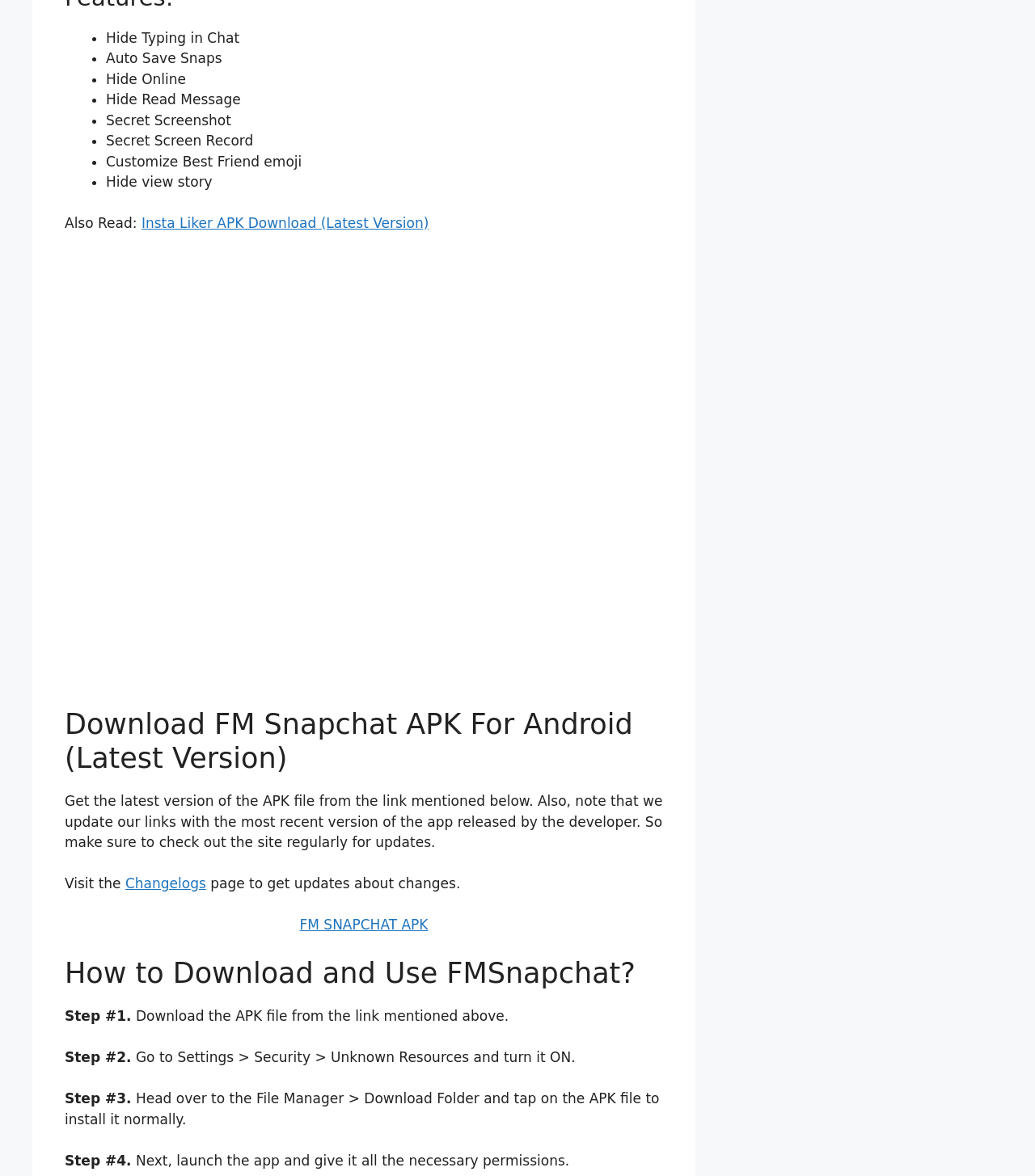Given the description "FM SNAPCHAT APK", provide the bounding box coordinates of the corresponding UI element.

[0.289, 0.779, 0.414, 0.793]